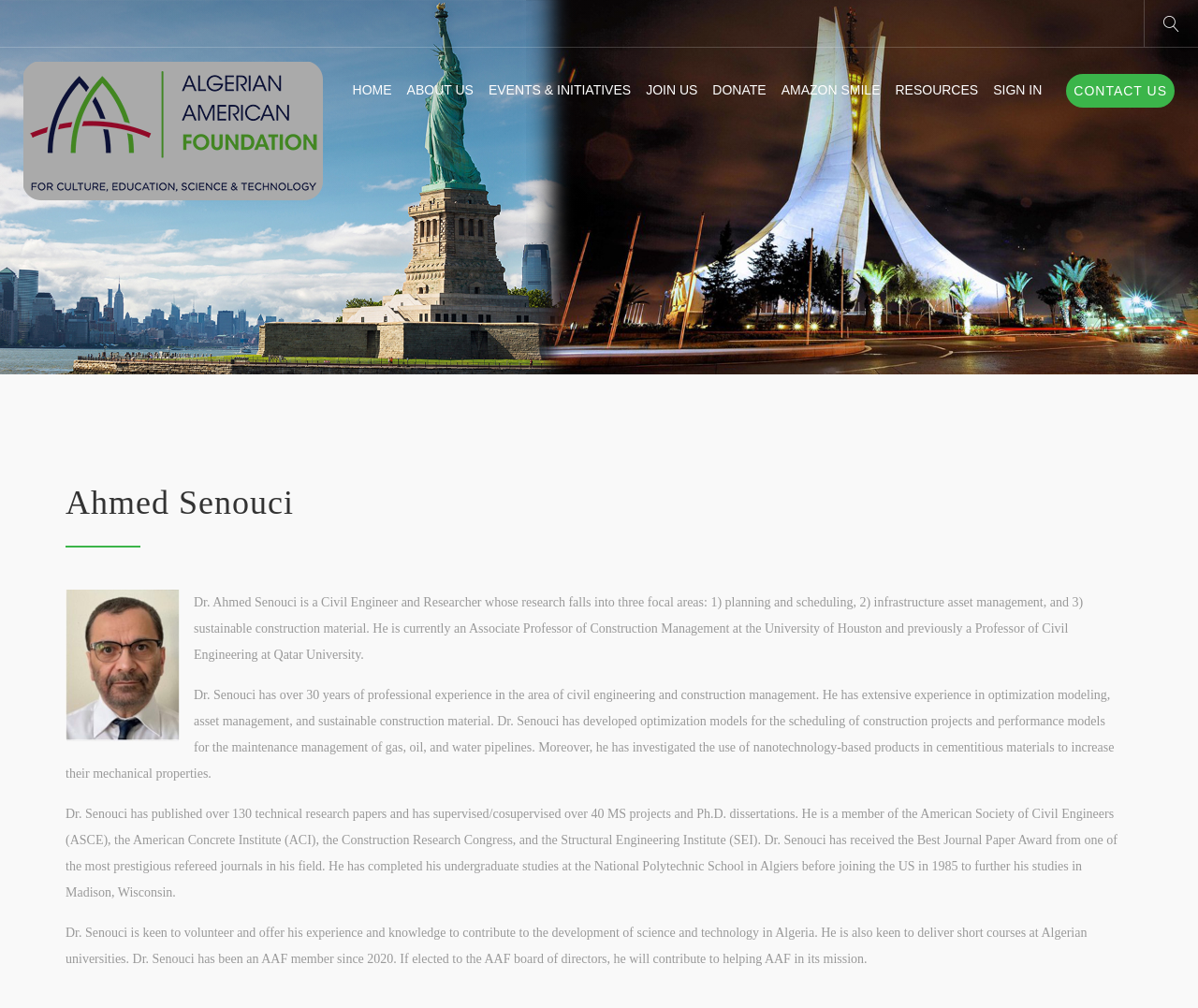Please determine the bounding box coordinates of the element's region to click for the following instruction: "Contact the Algerian American Foundation".

[0.89, 0.073, 0.98, 0.107]